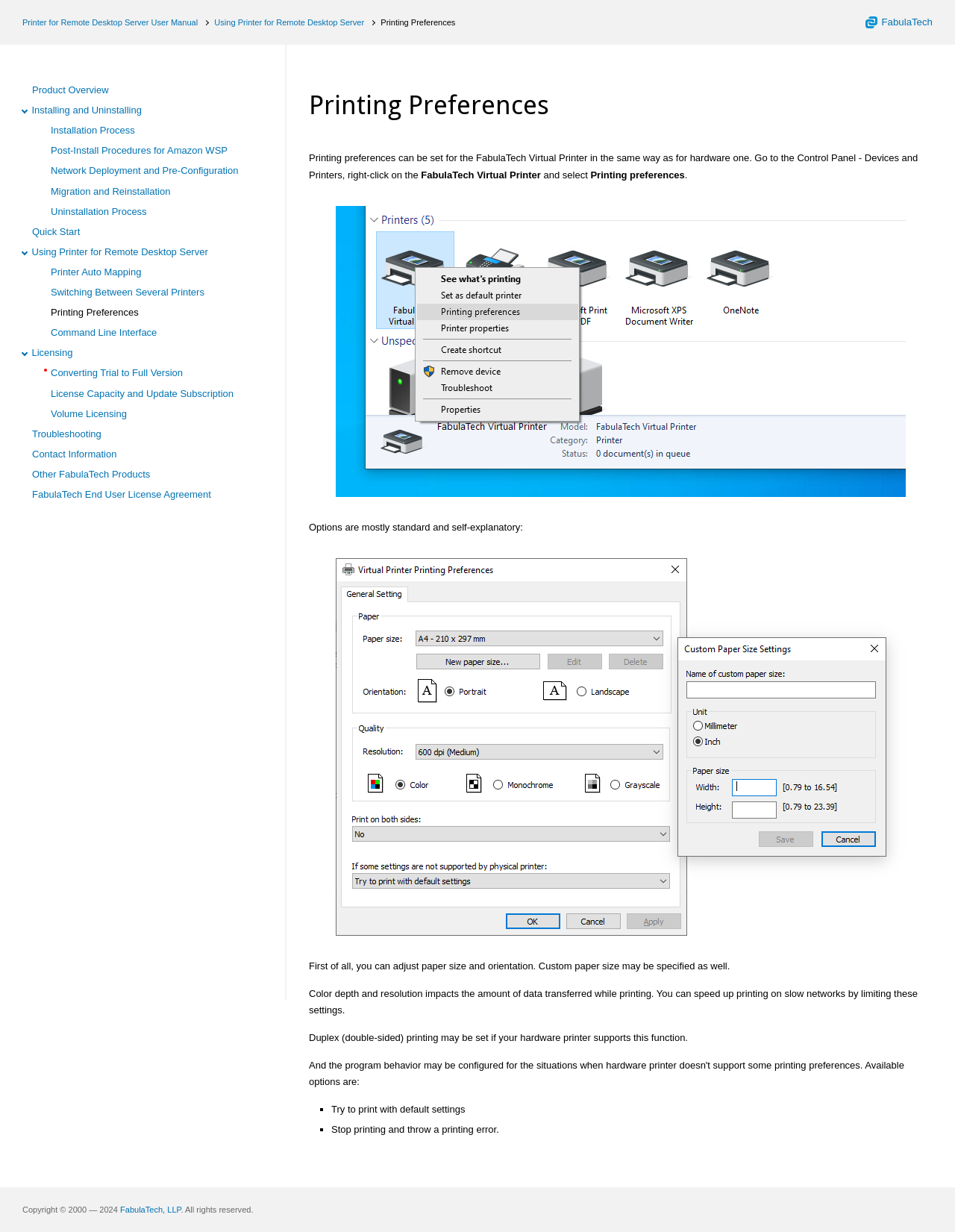Answer this question using a single word or a brief phrase:
What is the effect of limiting color depth and resolution on printing?

Speed up printing on slow networks